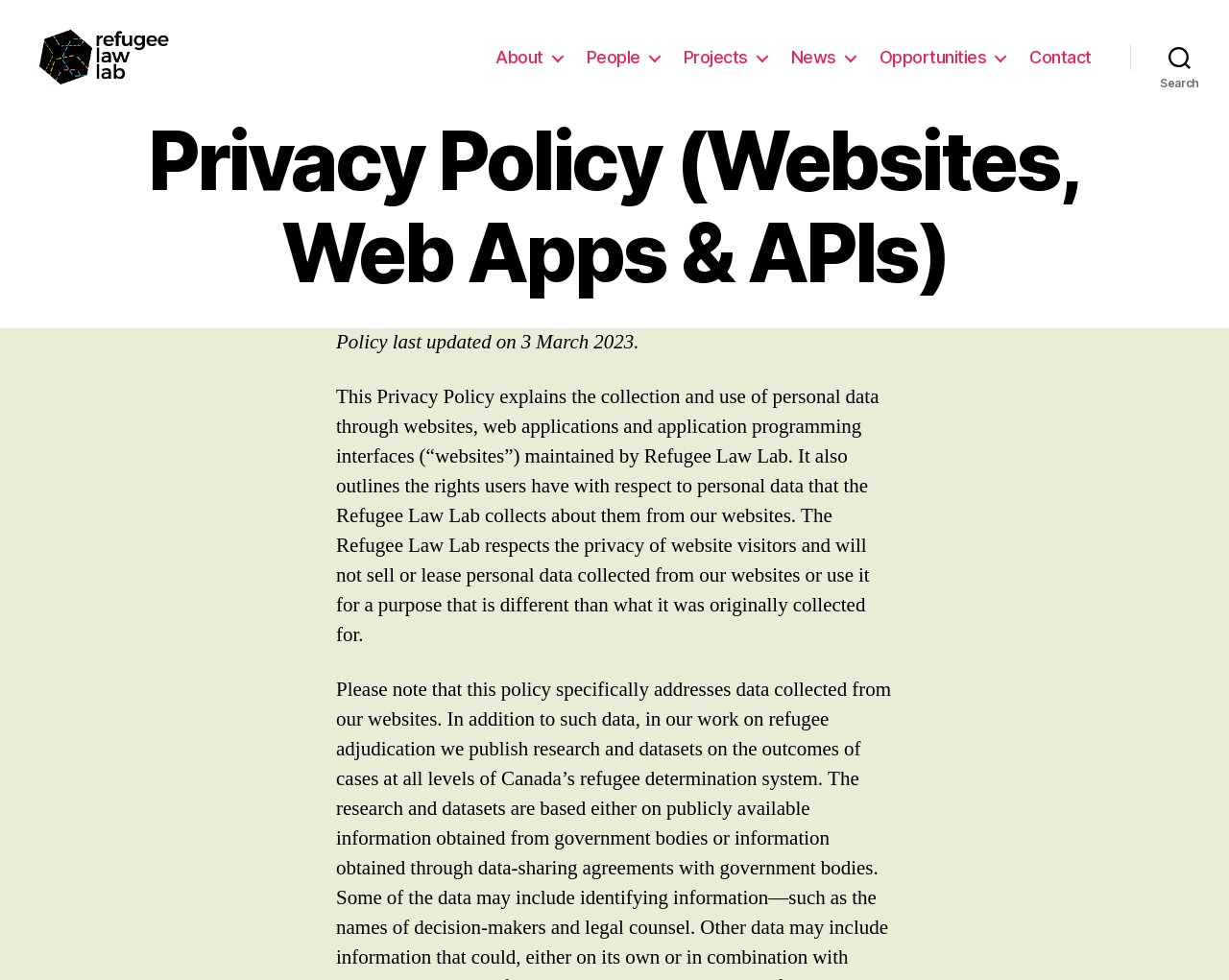Find the bounding box of the element with the following description: "About". The coordinates must be four float numbers between 0 and 1, formatted as [left, top, right, bottom].

[0.403, 0.061, 0.458, 0.082]